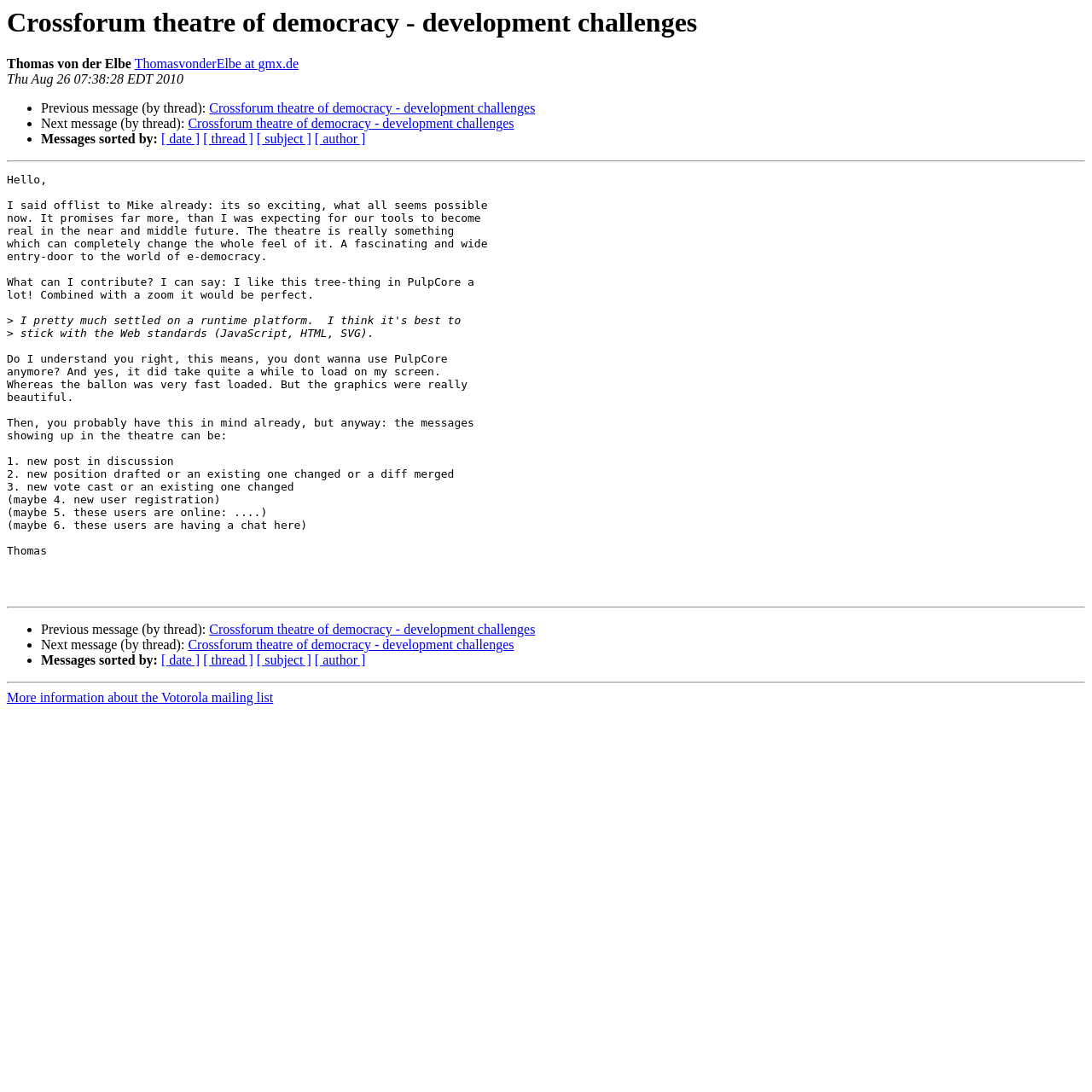What is the sender's email address?
Please use the visual content to give a single word or phrase answer.

ThomasvonderElbe at gmx.de